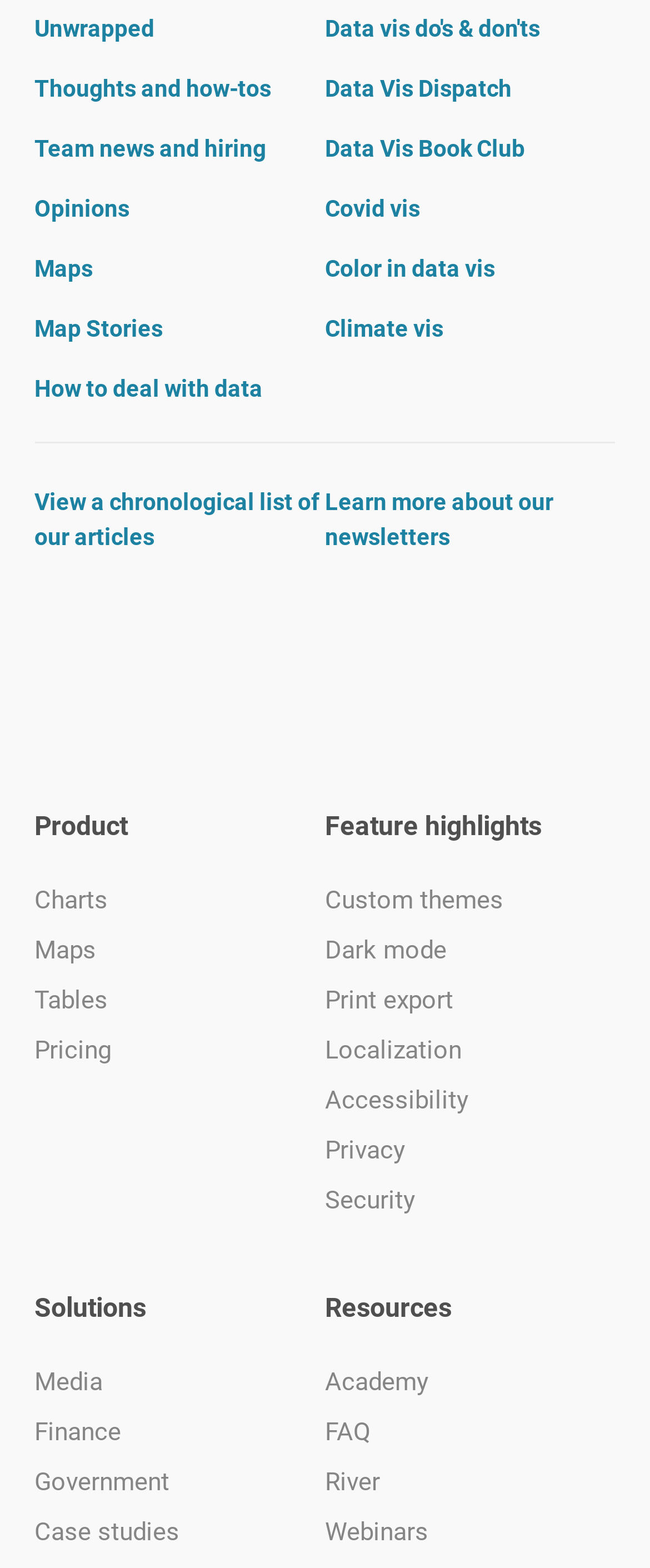Please identify the bounding box coordinates of the area I need to click to accomplish the following instruction: "Read about Data vis do's & don'ts".

[0.5, 0.01, 0.831, 0.031]